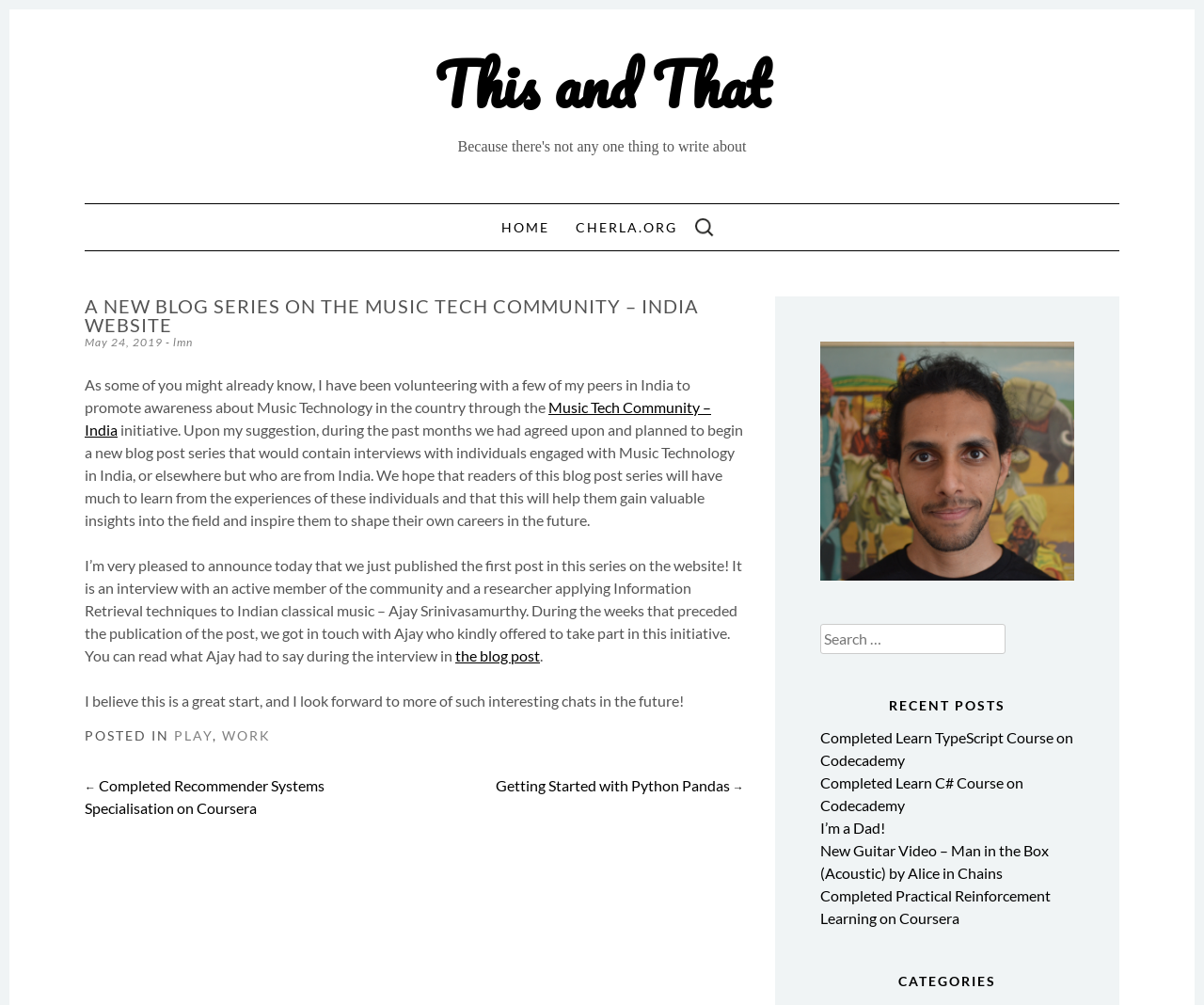Summarize the contents and layout of the webpage in detail.

This webpage is a blog post from "This and That" website, focused on the music tech community in India. At the top, there is a heading "This and That" with a link to the website. Below it, there is a heading "Because there's not any one thing to write about". 

On the top right, there are links to "HOME" and "CHERLA.ORG", followed by a search bar with a label "SEARCH FOR:". 

The main content of the webpage is an article about a new blog series on the music tech community in India. The article has a heading "A NEW BLOG SERIES ON THE MUSIC TECH COMMUNITY – INDIA WEBSITE" and is dated "May 24, 2019". The article introduces the initiative to promote awareness about music technology in India through interviews with individuals engaged in the field. 

The article announces the publication of the first post in the series, which is an interview with Ajay Srinivasamurthy, an active member of the community and a researcher applying information retrieval techniques to Indian classical music. There is a link to the blog post at the bottom of the article.

Below the article, there is a footer section with links to "POSTED IN" categories, including "PLAY" and "WORK". 

Further down, there is a section for post navigation, with links to the previous and next posts. 

On the bottom right, there is another search bar with a label "Search for:". Below it, there are headings for "RECENT POSTS" and "CATEGORIES", with links to several recent blog posts and categories, respectively.